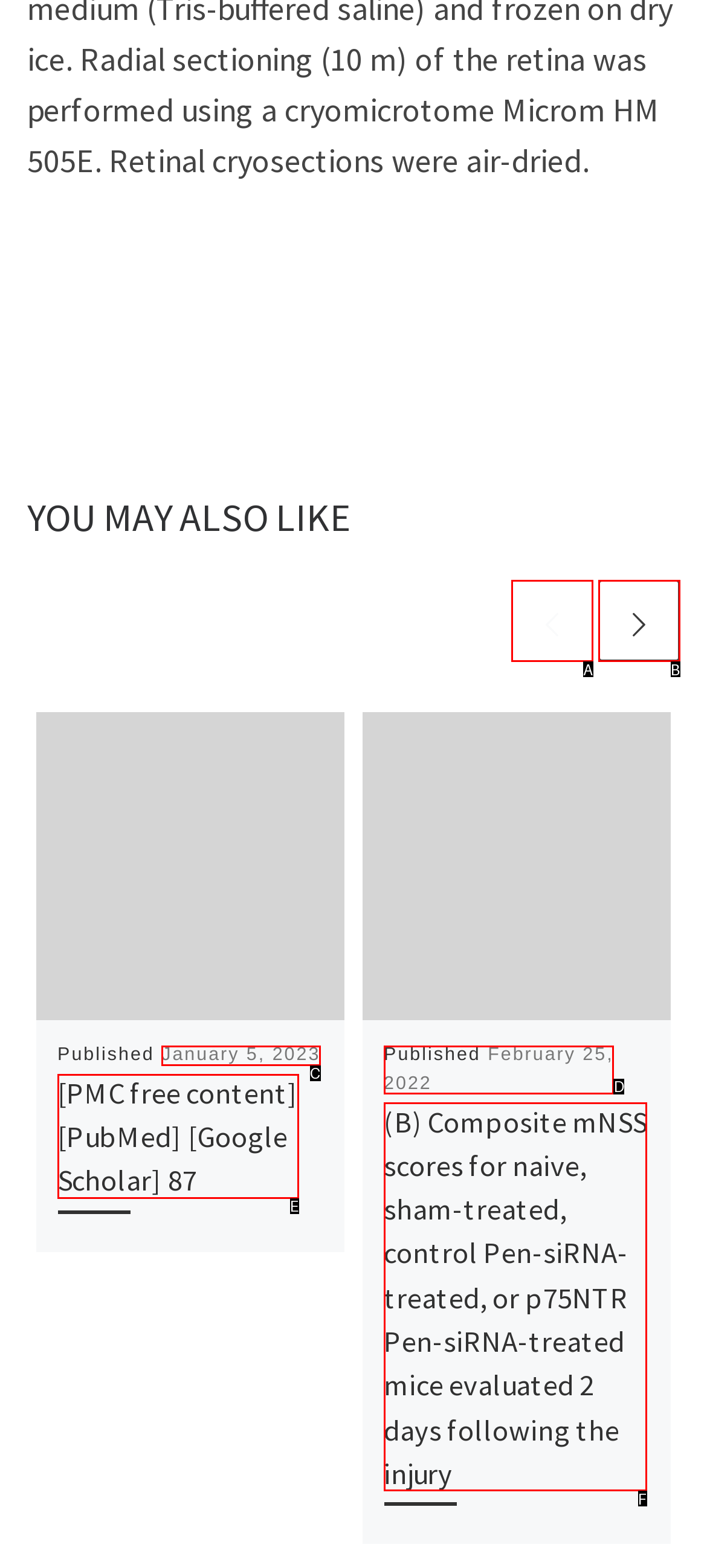Find the option that aligns with: January 5, 2023
Provide the letter of the corresponding option.

C